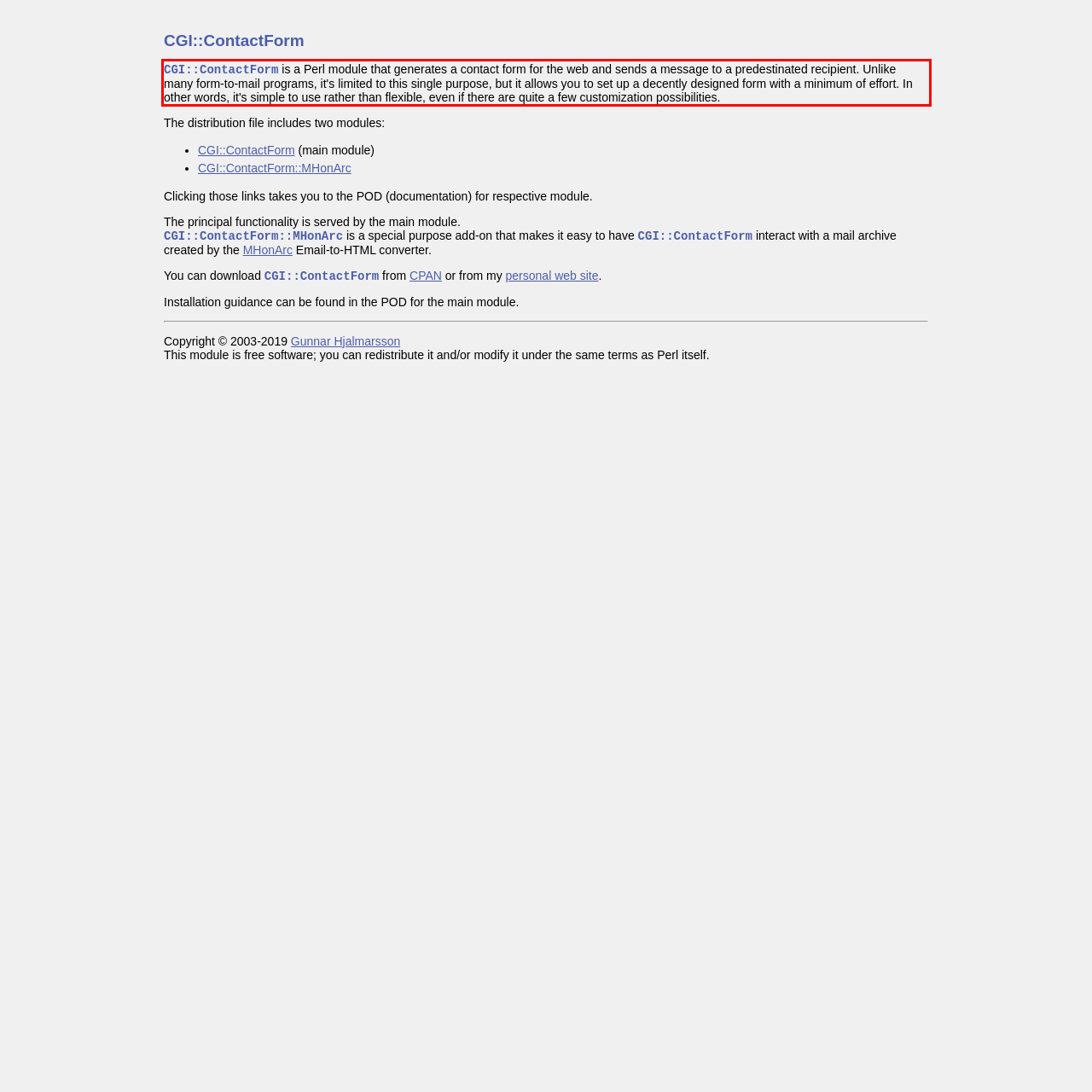Review the webpage screenshot provided, and perform OCR to extract the text from the red bounding box.

CGI::ContactForm is a Perl module that generates a contact form for the web and sends a message to a predestinated recipient. Unlike many form-to-mail programs, it's limited to this single purpose, but it allows you to set up a decently designed form with a minimum of effort. In other words, it's simple to use rather than flexible, even if there are quite a few customization possibilities.